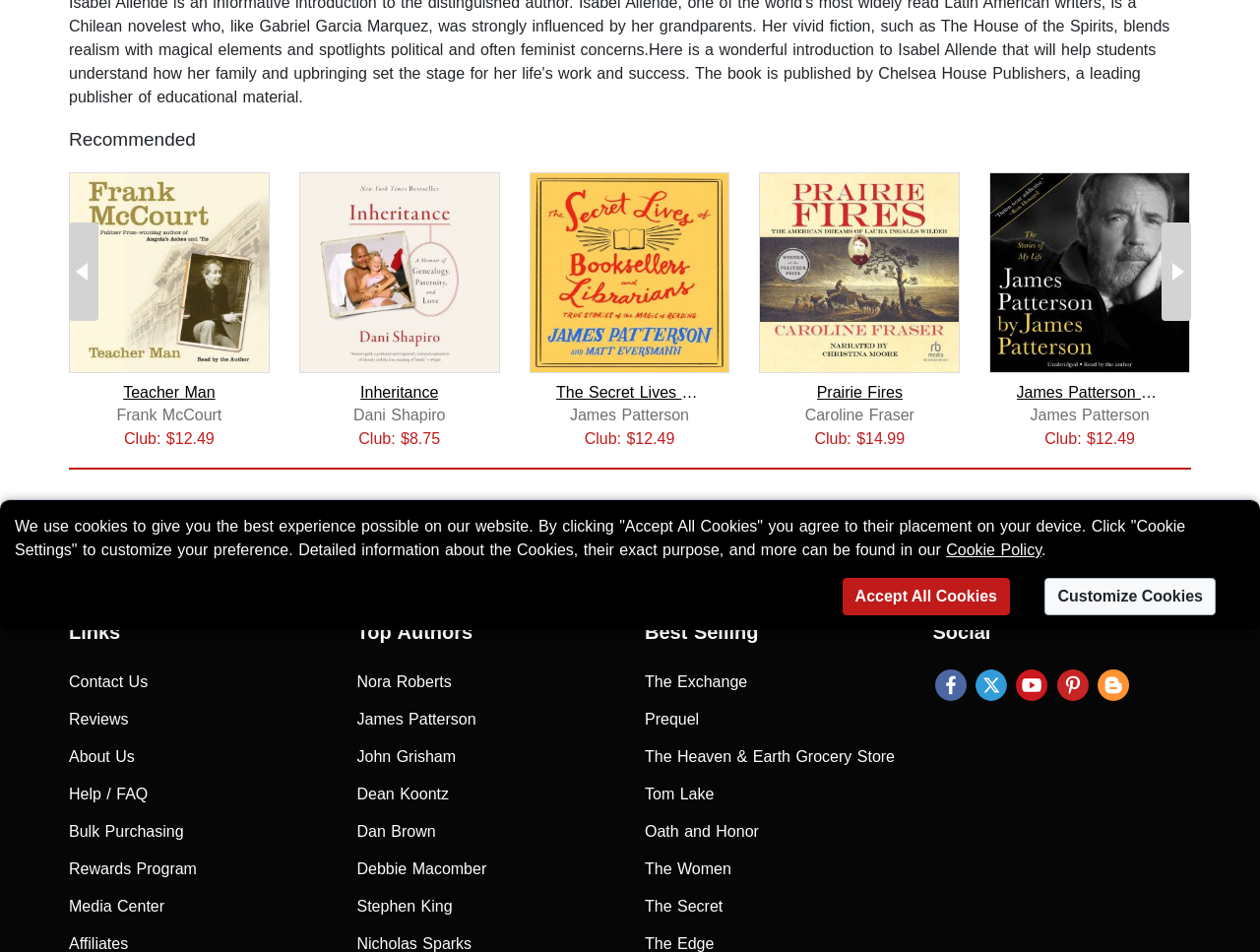Find the bounding box coordinates for the HTML element specified by: "Reviews".

[0.055, 0.736, 0.26, 0.775]